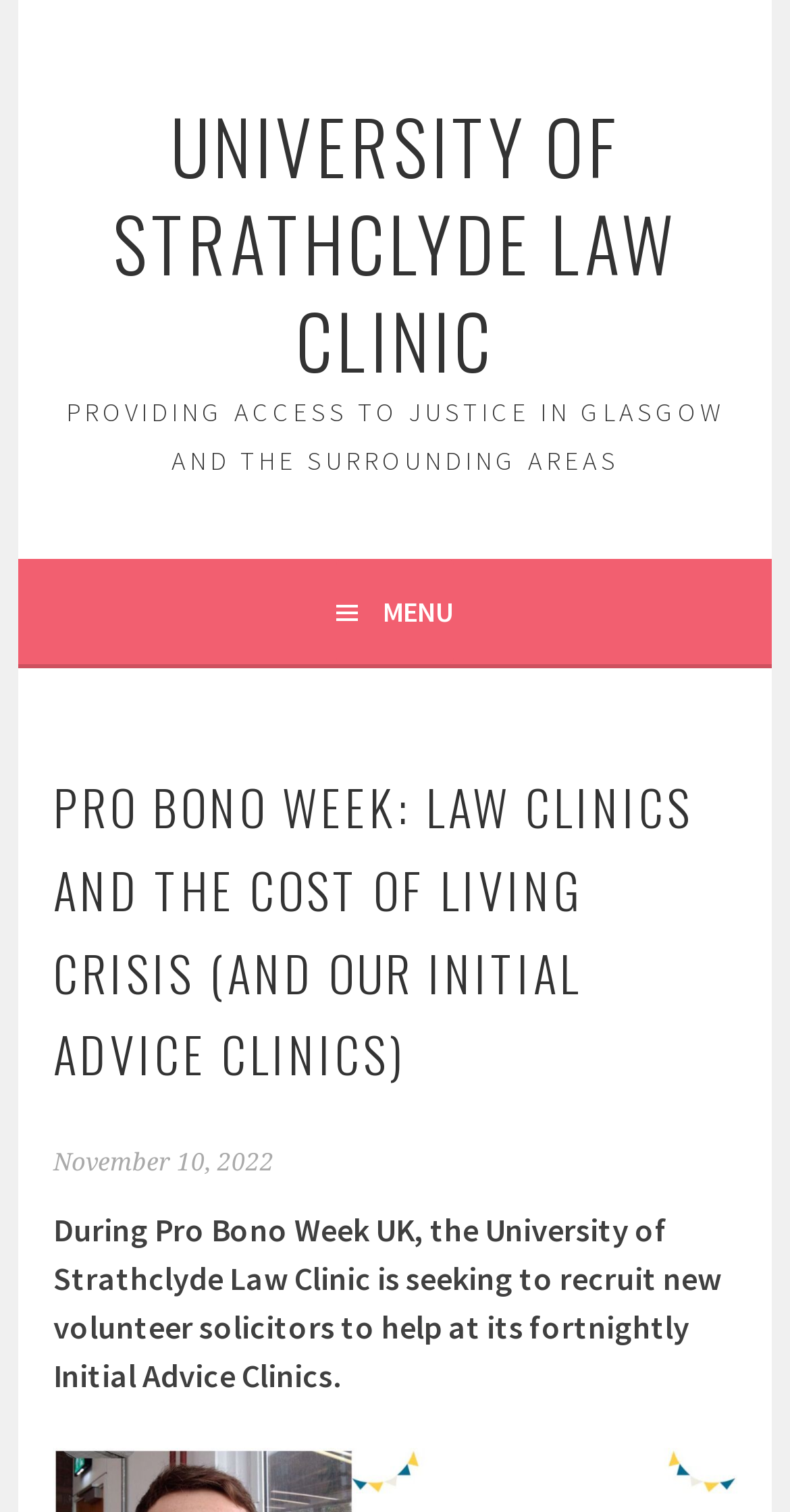Please determine the bounding box coordinates for the UI element described as: "Menu".

[0.426, 0.37, 0.574, 0.439]